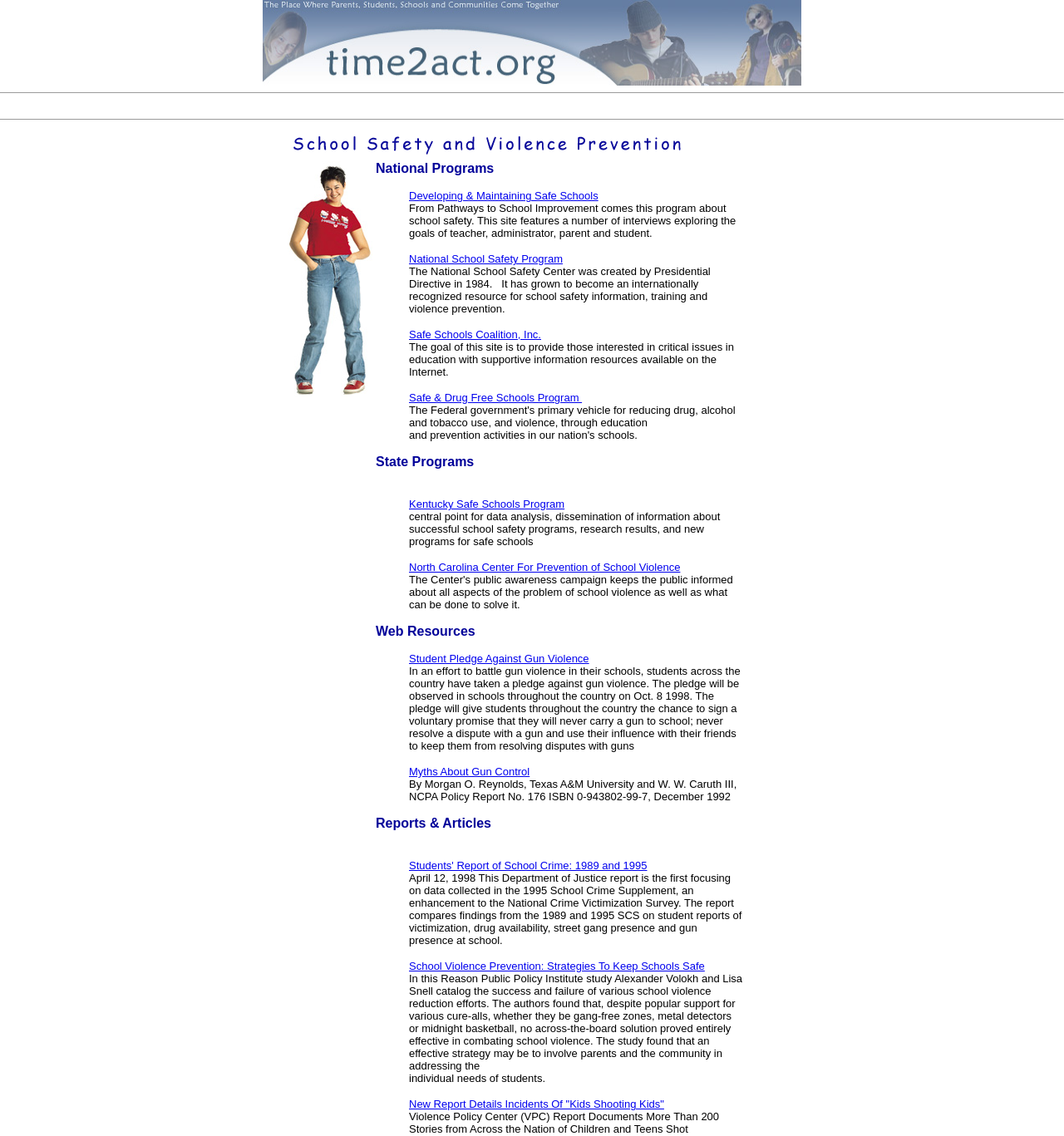Pinpoint the bounding box coordinates of the clickable area necessary to execute the following instruction: "Read the report about Students' Report of School Crime: 1989 and 1995". The coordinates should be given as four float numbers between 0 and 1, namely [left, top, right, bottom].

[0.384, 0.756, 0.608, 0.767]